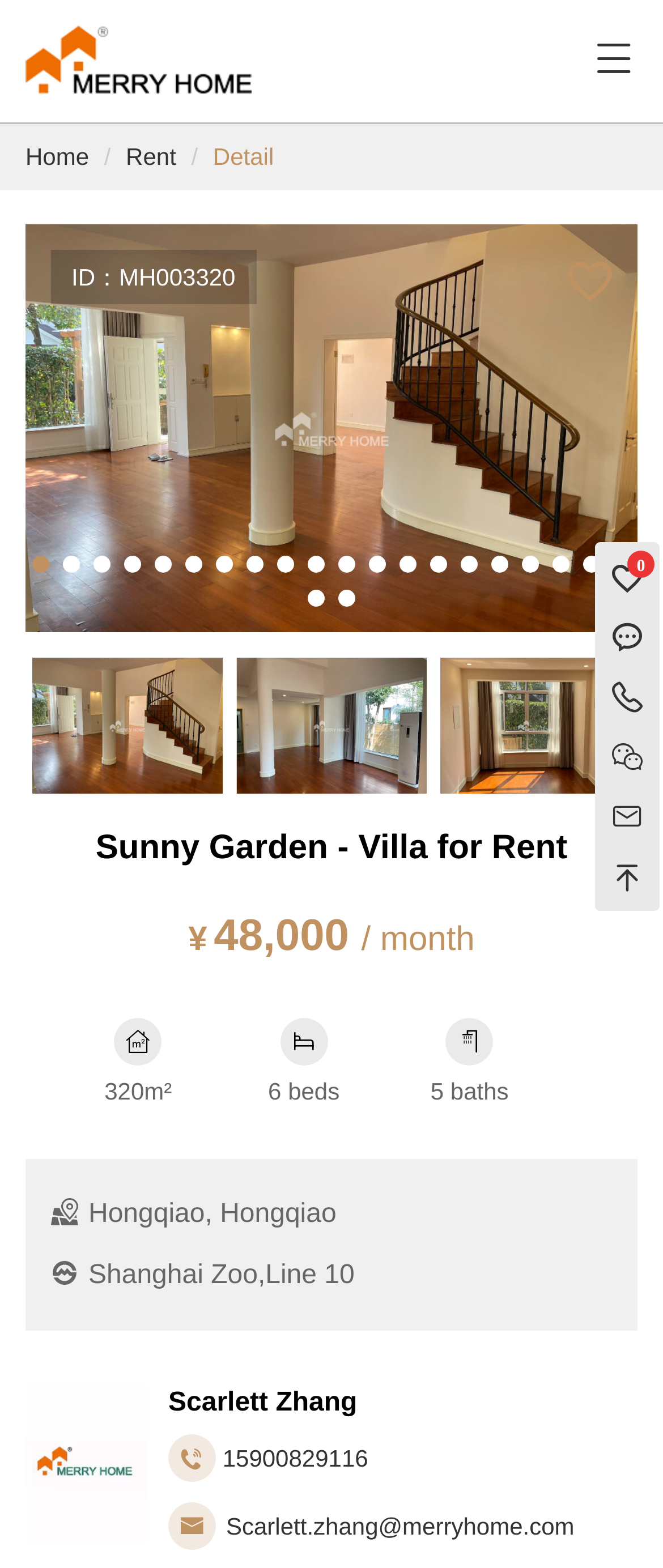Construct a comprehensive description capturing every detail on the webpage.

This webpage is a property listing page for a villa in Shanghai, China. At the top, there is a prominent link with an accompanying image, showcasing the villa's details, including its name, "Sunny Garden - Villa for Rent", and its monthly rent, "¥48,000". Below this, there is a smaller image of the villa.

On the left side, there are several navigation links, including "Home" and "Rent", which are likely part of the website's main menu. Next to these links, there is a static text "Detail" and a unique identifier "ID：MH003320" for the property listing.

The main content of the page is divided into sections, with the villa's details presented in a clear and organized manner. The villa's features are listed, including its size, "320m²", number of bedrooms, "6 beds", and number of bathrooms, "5 baths". Additionally, the location of the villa is specified, "Hongqiao, Hongqiao", along with its proximity to nearby landmarks, "Shanghai Zoo,Line 10".

At the bottom of the page, there is contact information for the real estate agent, Scarlett Zhang, including her phone number and email address. Overall, the webpage provides a comprehensive overview of the villa, making it easy for potential renters to find the information they need.